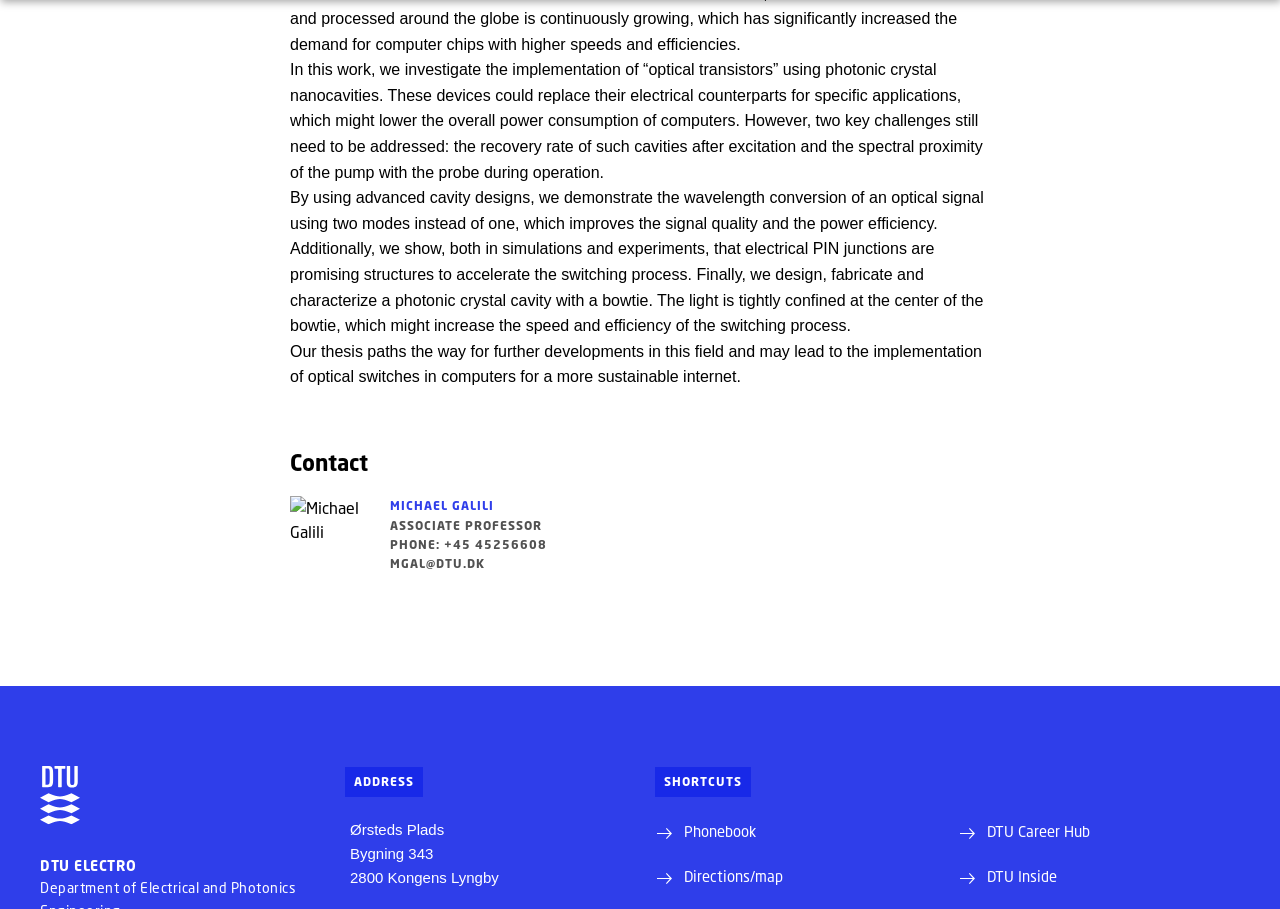Please determine the bounding box coordinates of the section I need to click to accomplish this instruction: "Click the 'Phonebook' link".

[0.523, 0.903, 0.591, 0.927]